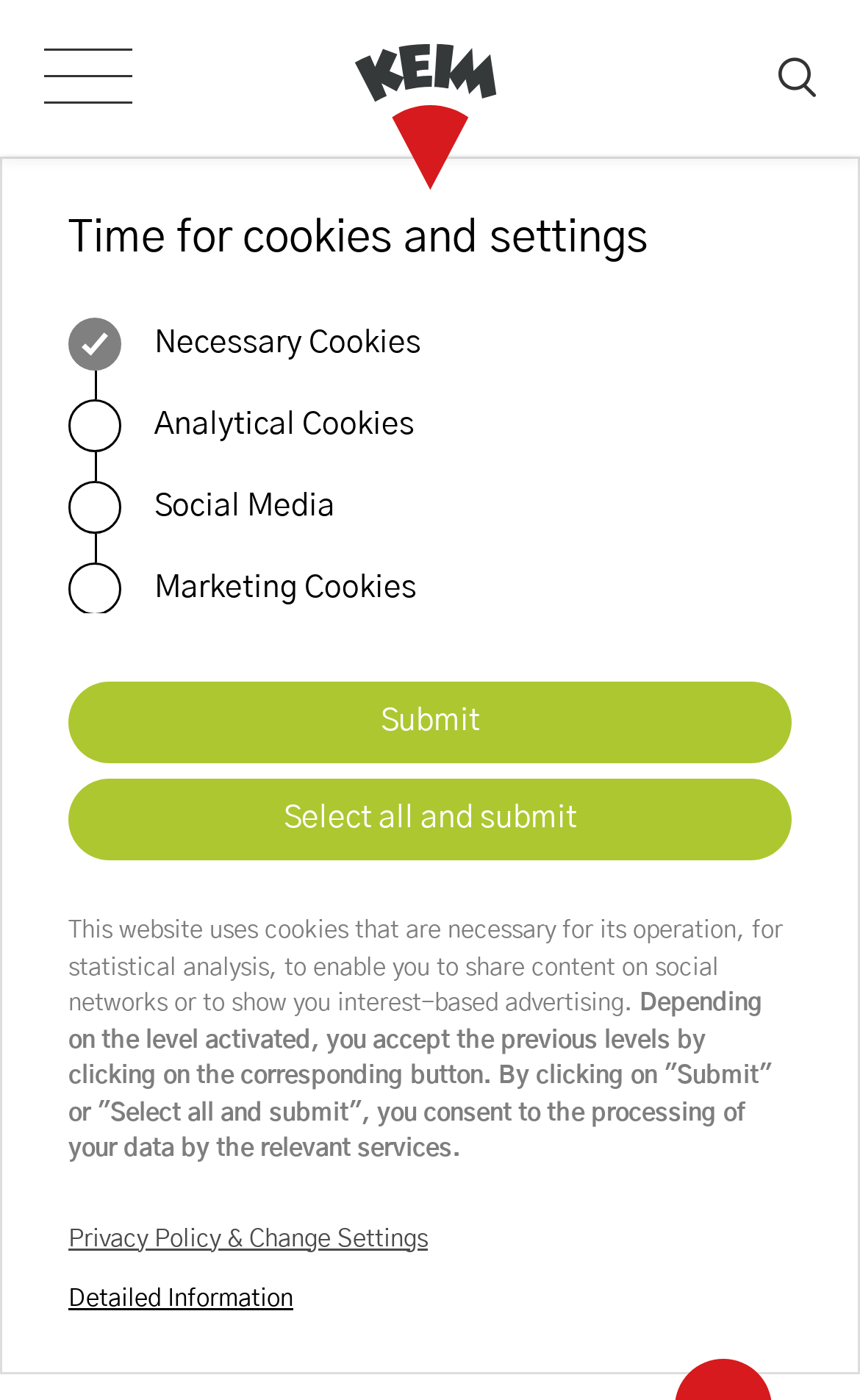Please identify the bounding box coordinates of the region to click in order to complete the task: "Go to home page". The coordinates must be four float numbers between 0 and 1, specified as [left, top, right, bottom].

[0.408, 0.028, 0.583, 0.139]